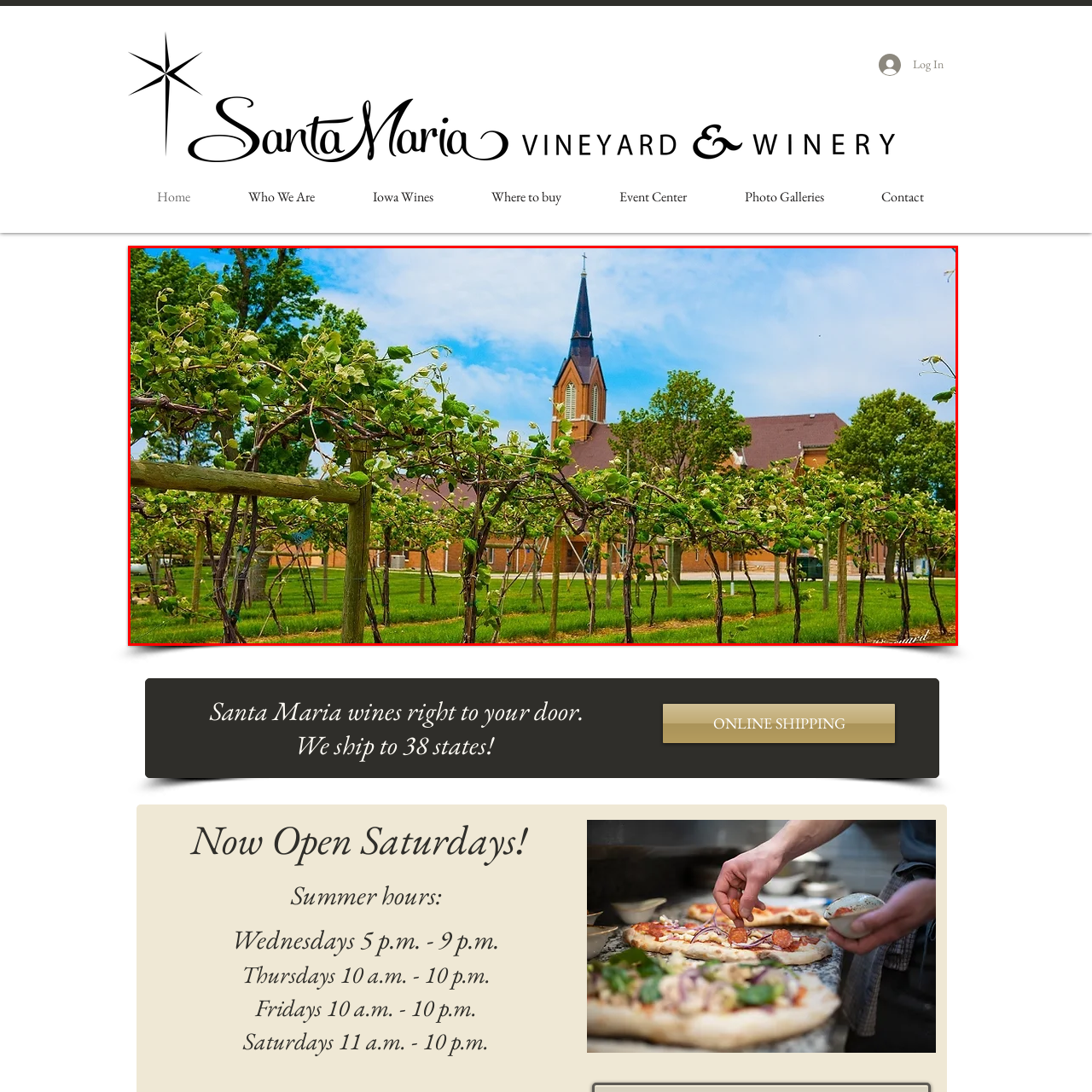Give a thorough and detailed account of the visual content inside the red-framed part of the image.

The image features a picturesque vineyard with lush green vines lined up in neat rows, leading toward a charming building in the background. This building showcases a striking steeple, indicative of a quaint church or winery, set against a backdrop of a bright blue sky adorned with wispy clouds. The scene is vibrant, with the interplay of greenery and architectural elements reflecting the beauty of nature and the peaceful ambiance of vineyard life. This captivating view encapsulates the essence of the Santa Maria Vineyard & Winery, inviting visitors to explore its serene surroundings and perhaps indulge in its offerings of fine wines.